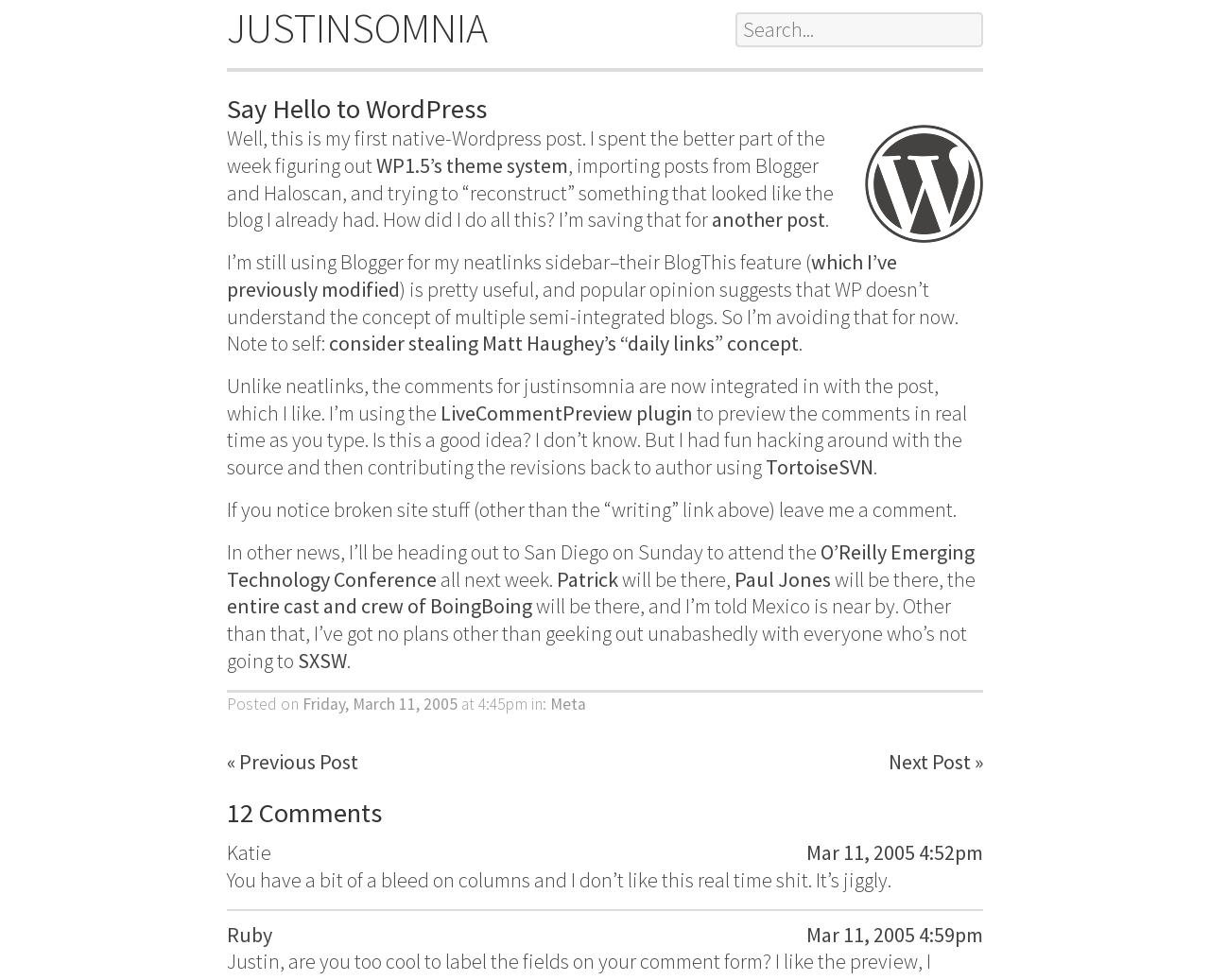Find the bounding box coordinates of the element you need to click on to perform this action: 'Visit JUSTINSOMNIA'. The coordinates should be represented by four float values between 0 and 1, in the format [left, top, right, bottom].

[0.188, 0.002, 0.403, 0.055]